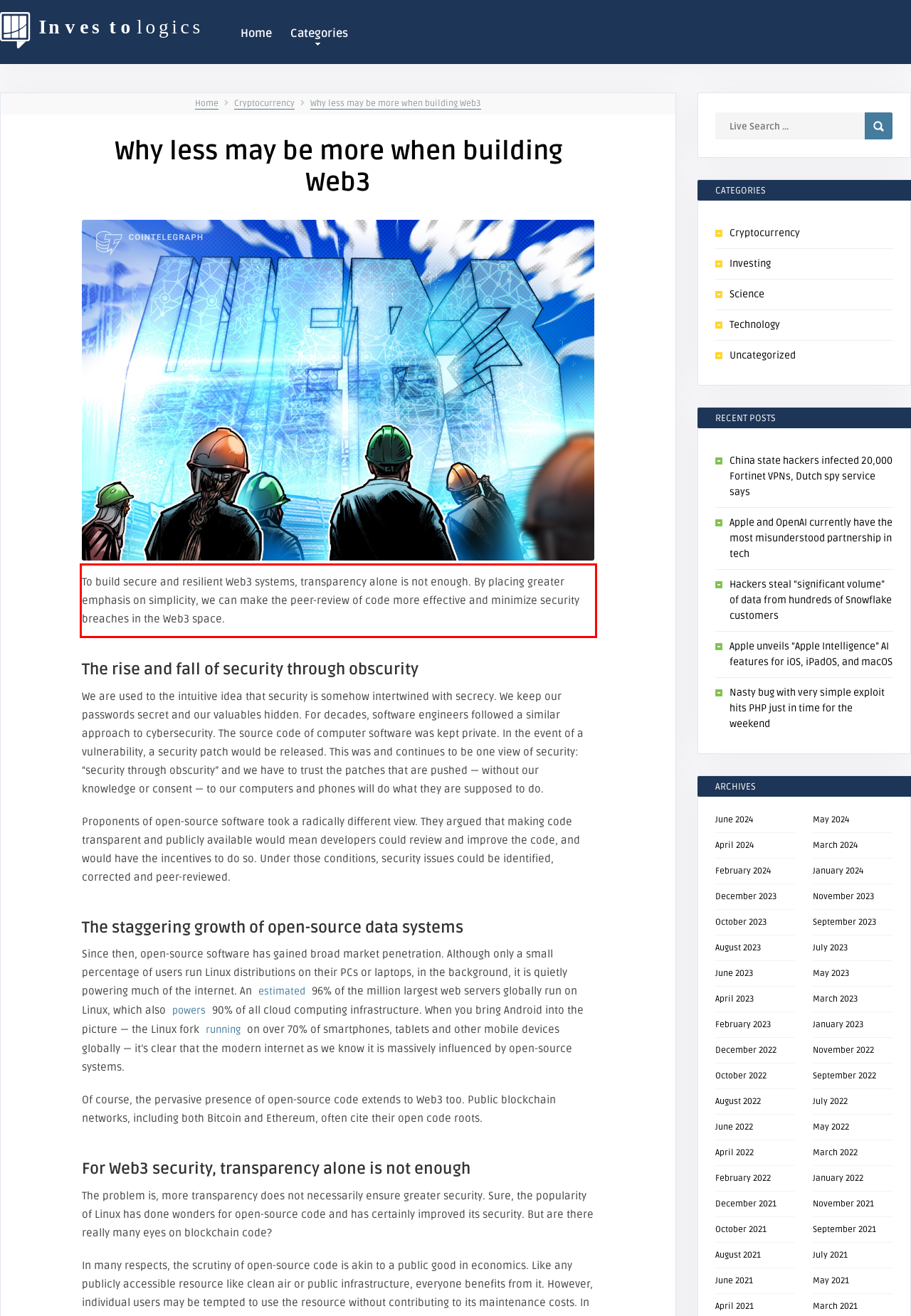Using the provided screenshot of a webpage, recognize and generate the text found within the red rectangle bounding box.

To build secure and resilient Web3 systems, transparency alone is not enough. By placing greater emphasis on simplicity, we can make the peer-review of code more effective and minimize security breaches in the Web3 space.